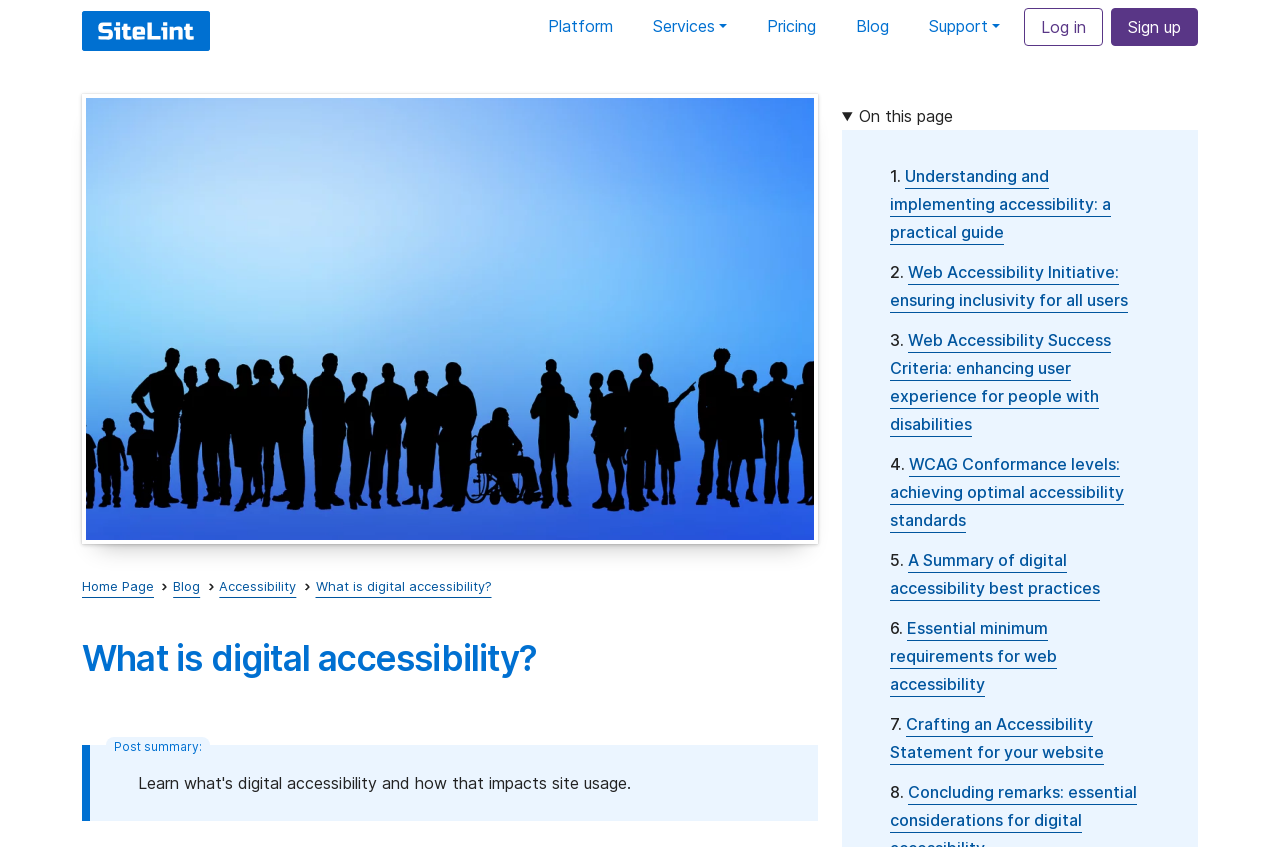Can you show the bounding box coordinates of the region to click on to complete the task described in the instruction: "Navigate to the Home Page"?

[0.064, 0.684, 0.12, 0.701]